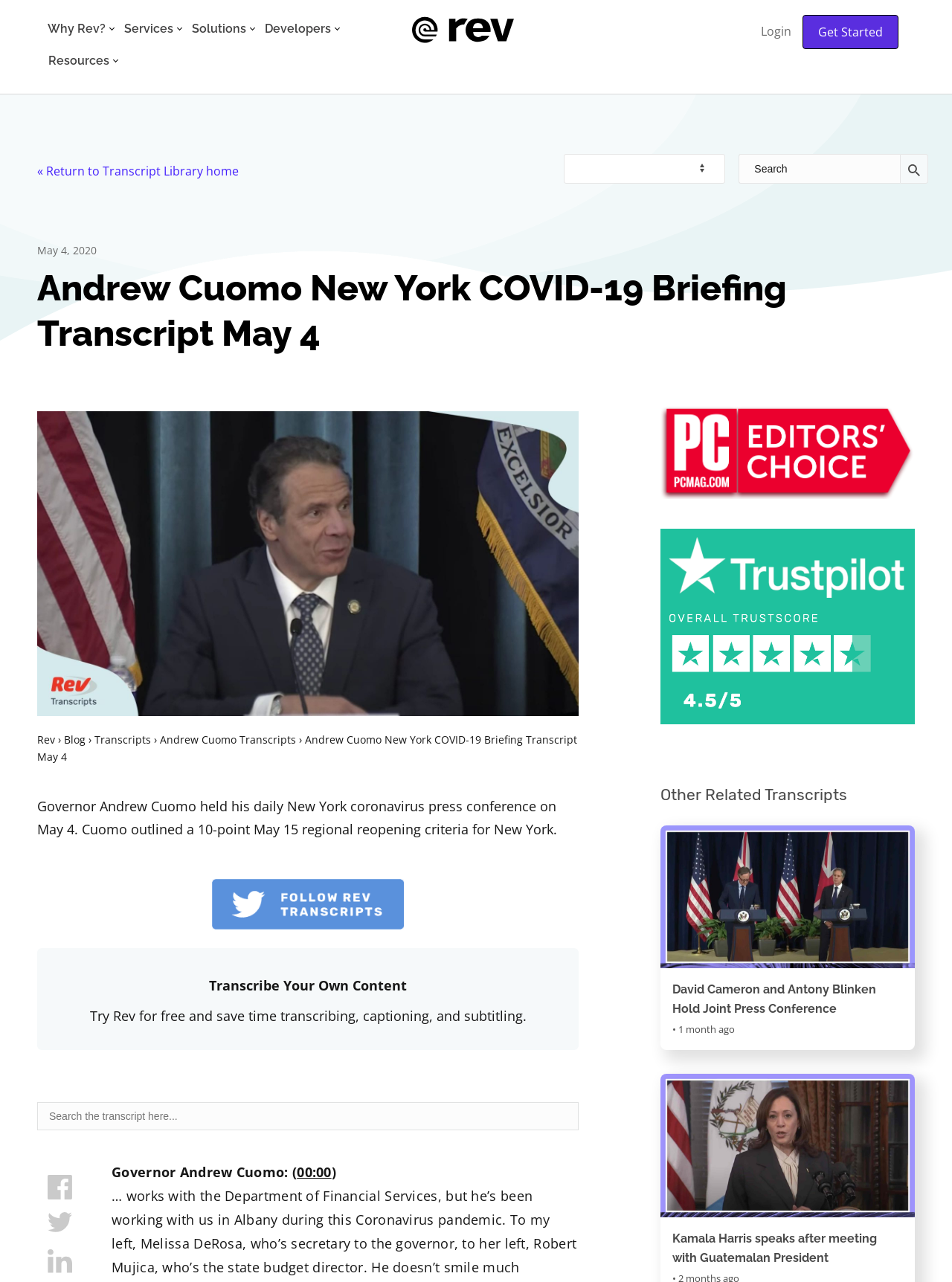Locate the UI element described by Andrew Cuomo Transcripts and provide its bounding box coordinates. Use the format (top-left x, top-left y, bottom-right x, bottom-right y) with all values as floating point numbers between 0 and 1.

[0.168, 0.571, 0.311, 0.582]